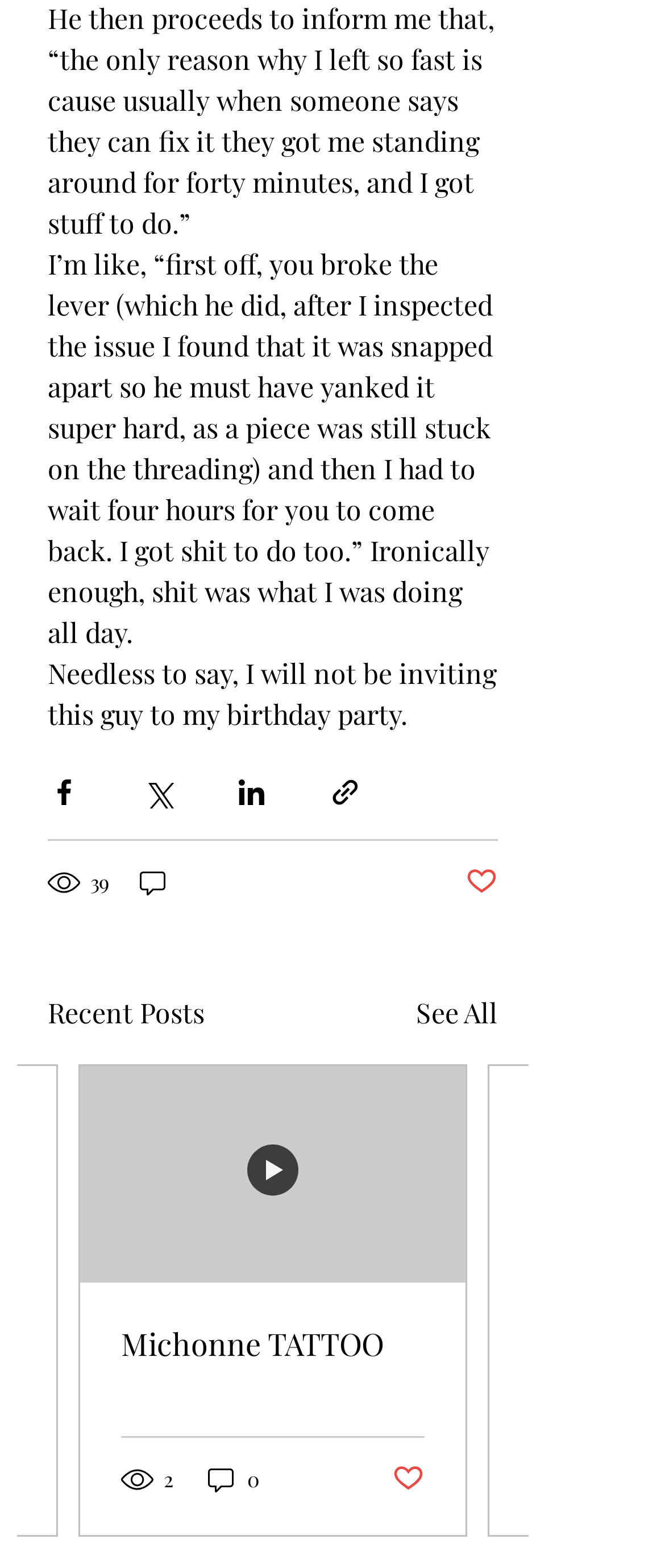Please find and report the bounding box coordinates of the element to click in order to perform the following action: "View Online items". The coordinates should be expressed as four float numbers between 0 and 1, in the format [left, top, right, bottom].

None